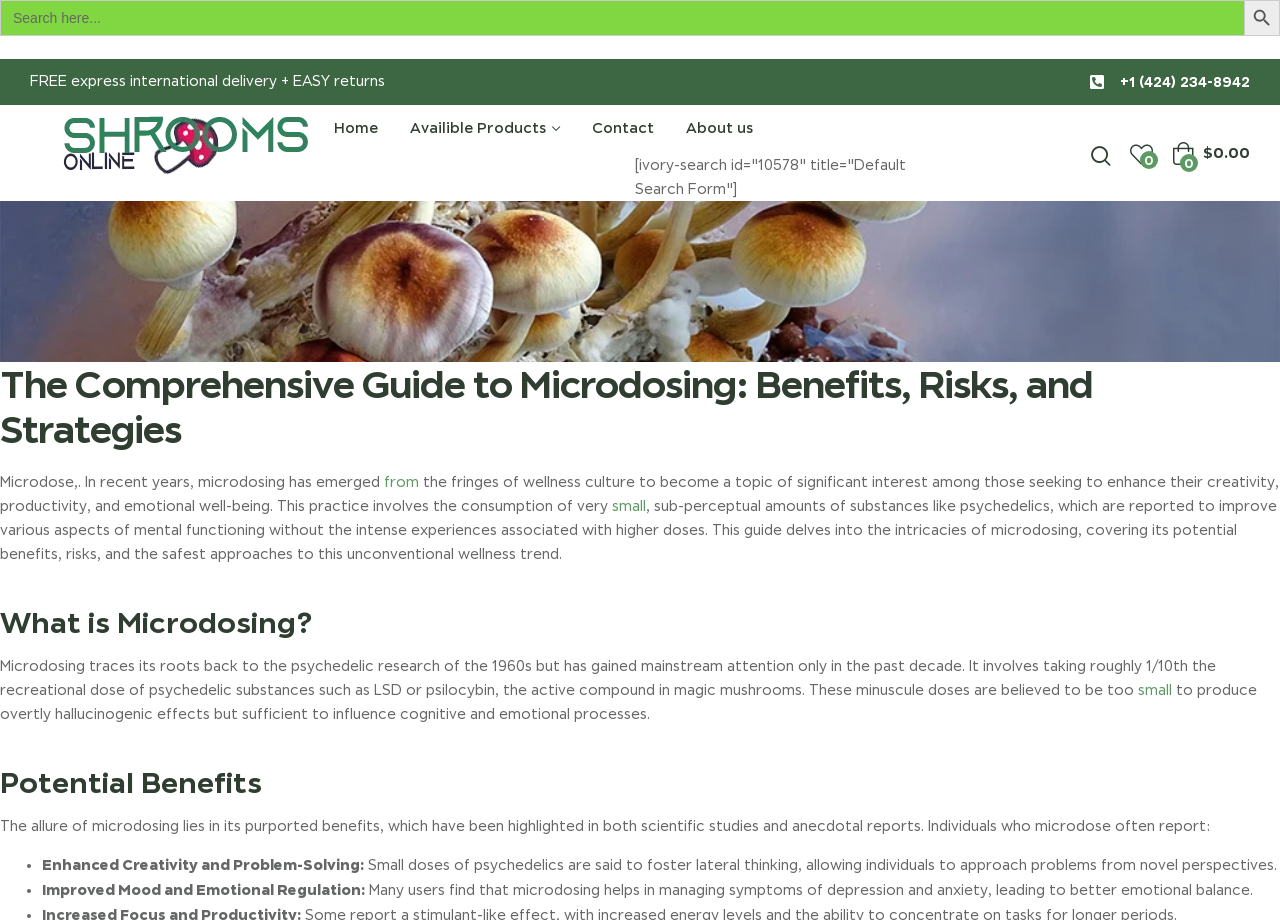Determine the bounding box for the described UI element: "from".

[0.3, 0.515, 0.327, 0.533]